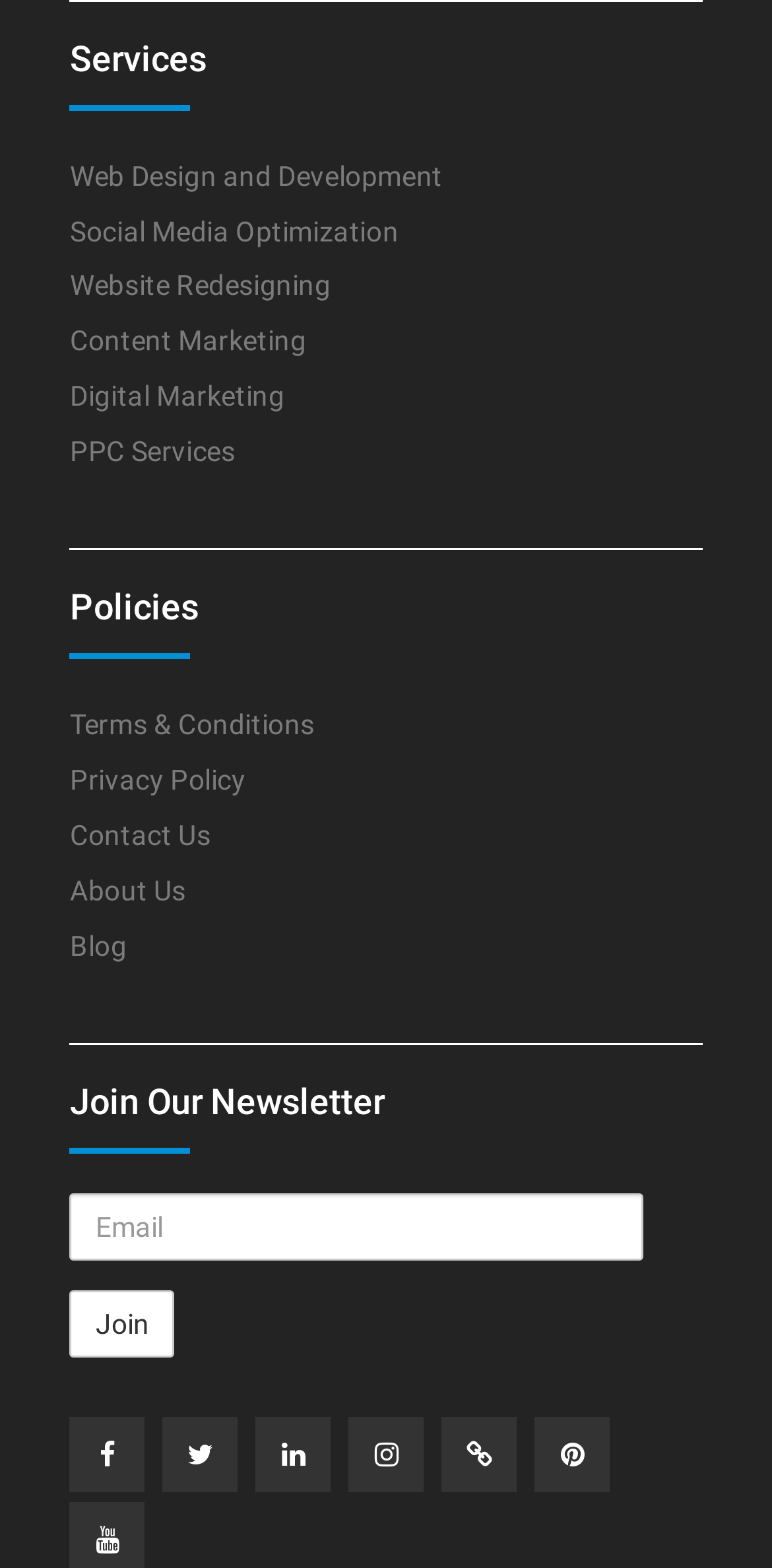Please provide a comprehensive response to the question below by analyzing the image: 
What is the last link under the 'Policies' heading?

I looked at the links under the 'Policies' heading and found that the last link is 'About Us', which is located at the bottom of the list.